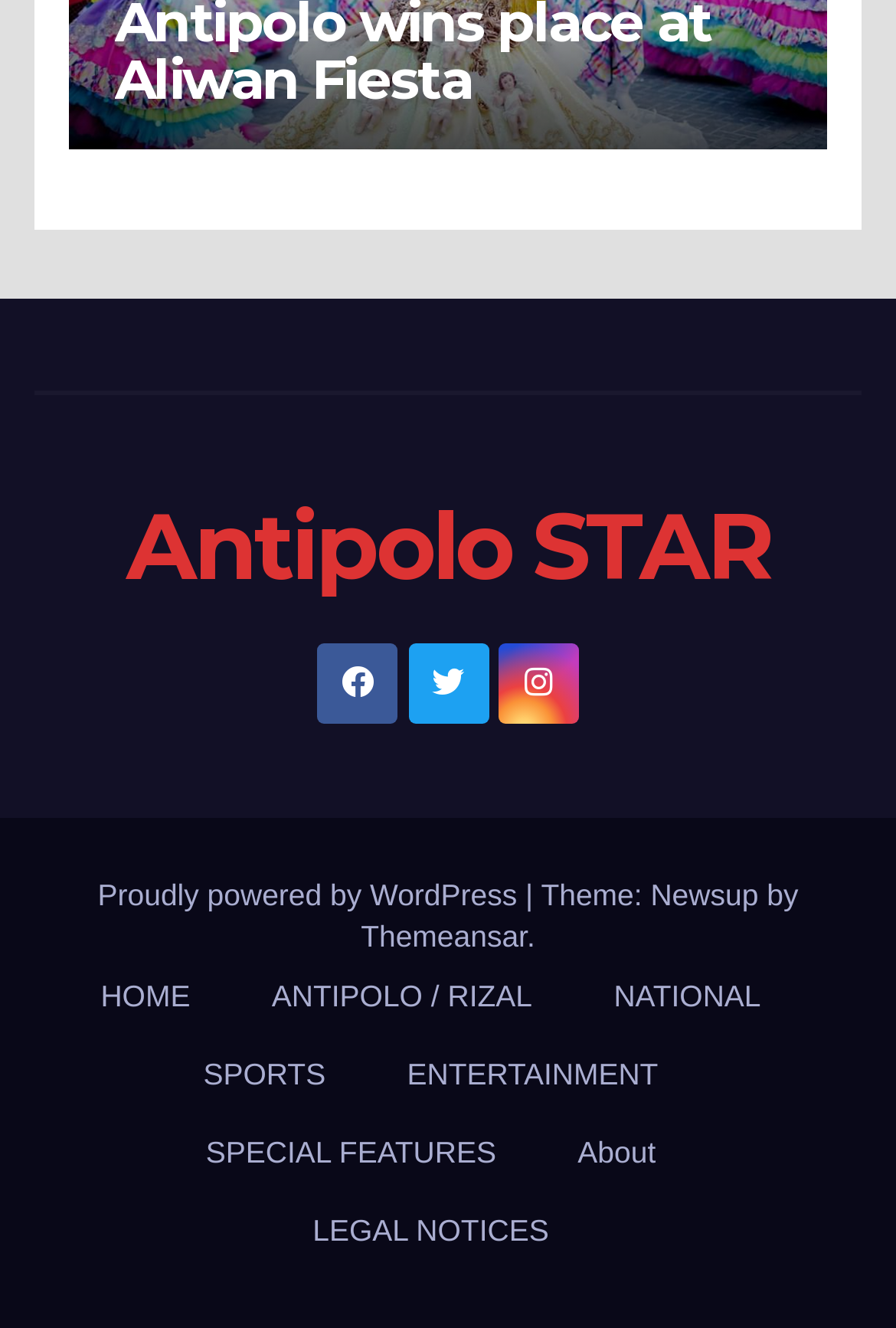Please specify the bounding box coordinates of the clickable section necessary to execute the following command: "visit ABOUT page".

[0.624, 0.84, 0.752, 0.899]